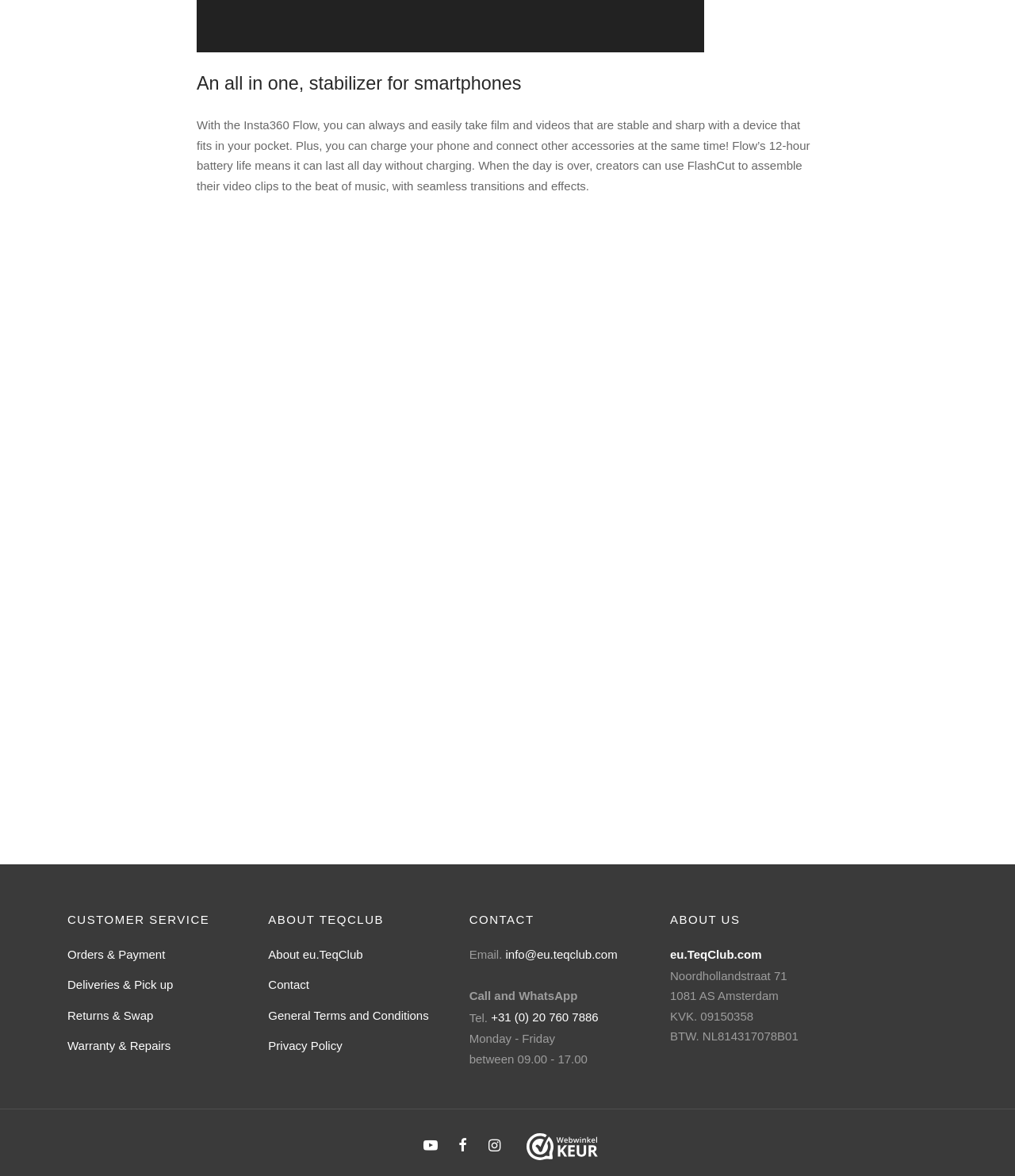Please locate the bounding box coordinates of the element that should be clicked to achieve the given instruction: "Play the video".

[0.206, 0.024, 0.222, 0.038]